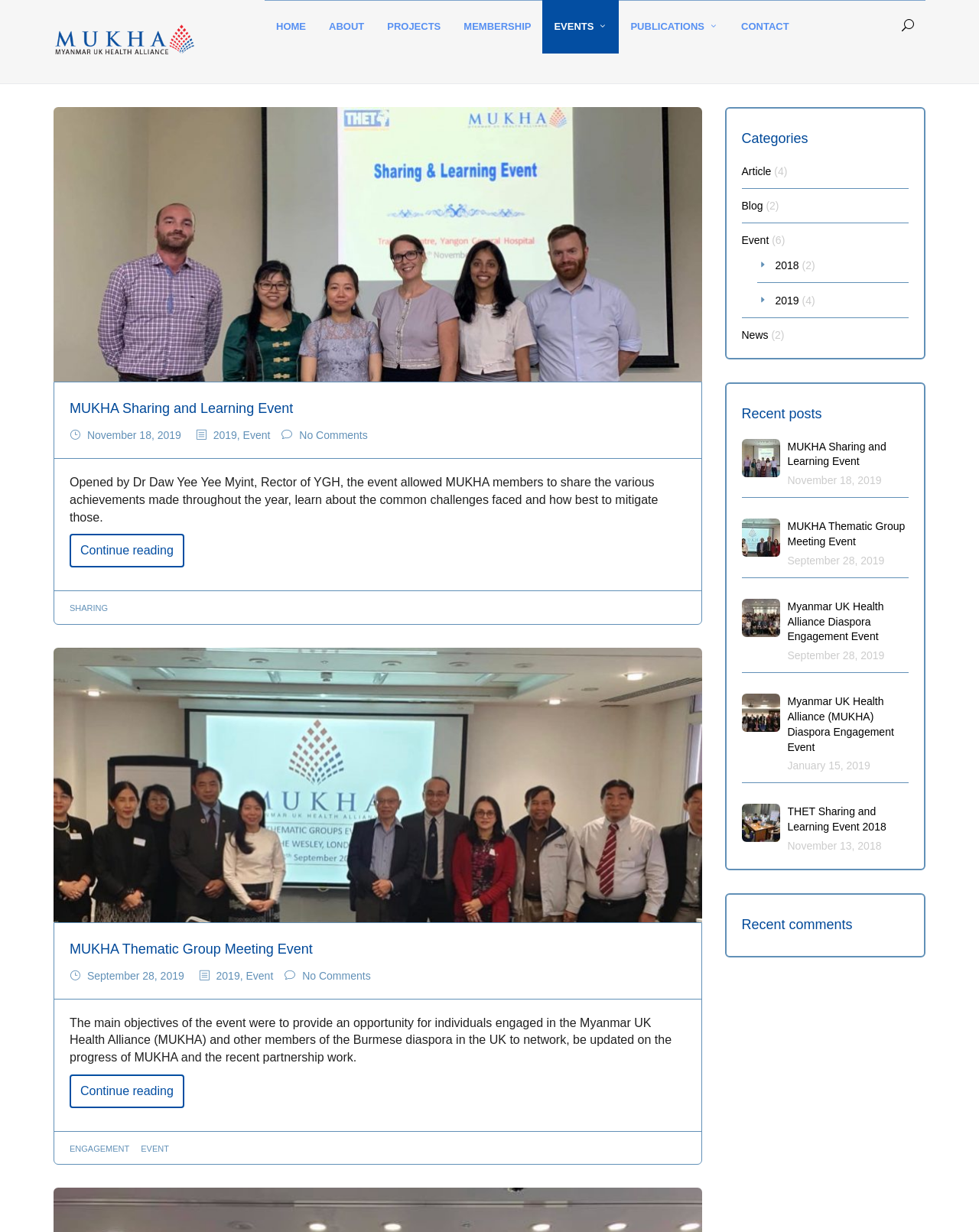Please determine the bounding box coordinates of the section I need to click to accomplish this instruction: "Read the MUKHA Thematic Group Meeting Event article".

[0.055, 0.749, 0.716, 0.811]